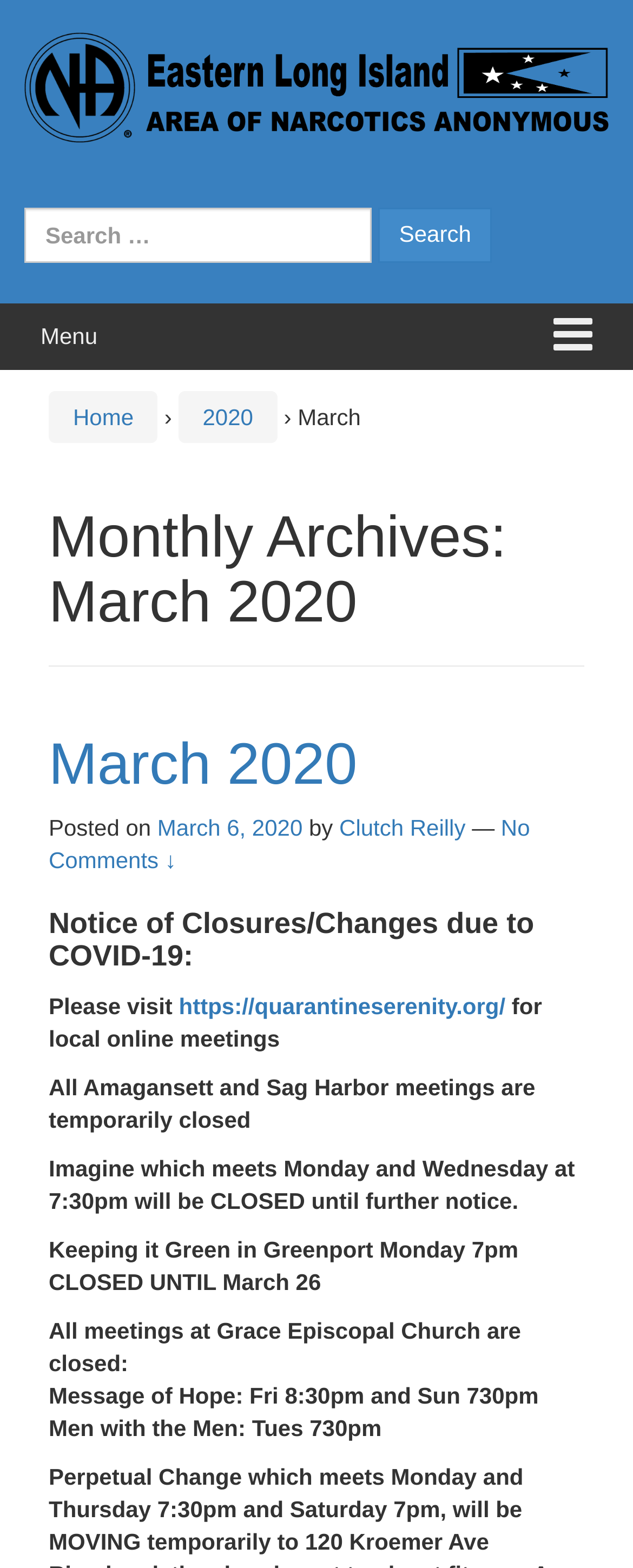Answer the following inquiry with a single word or phrase:
What is the name of the church where meetings are closed?

Grace Episcopal Church